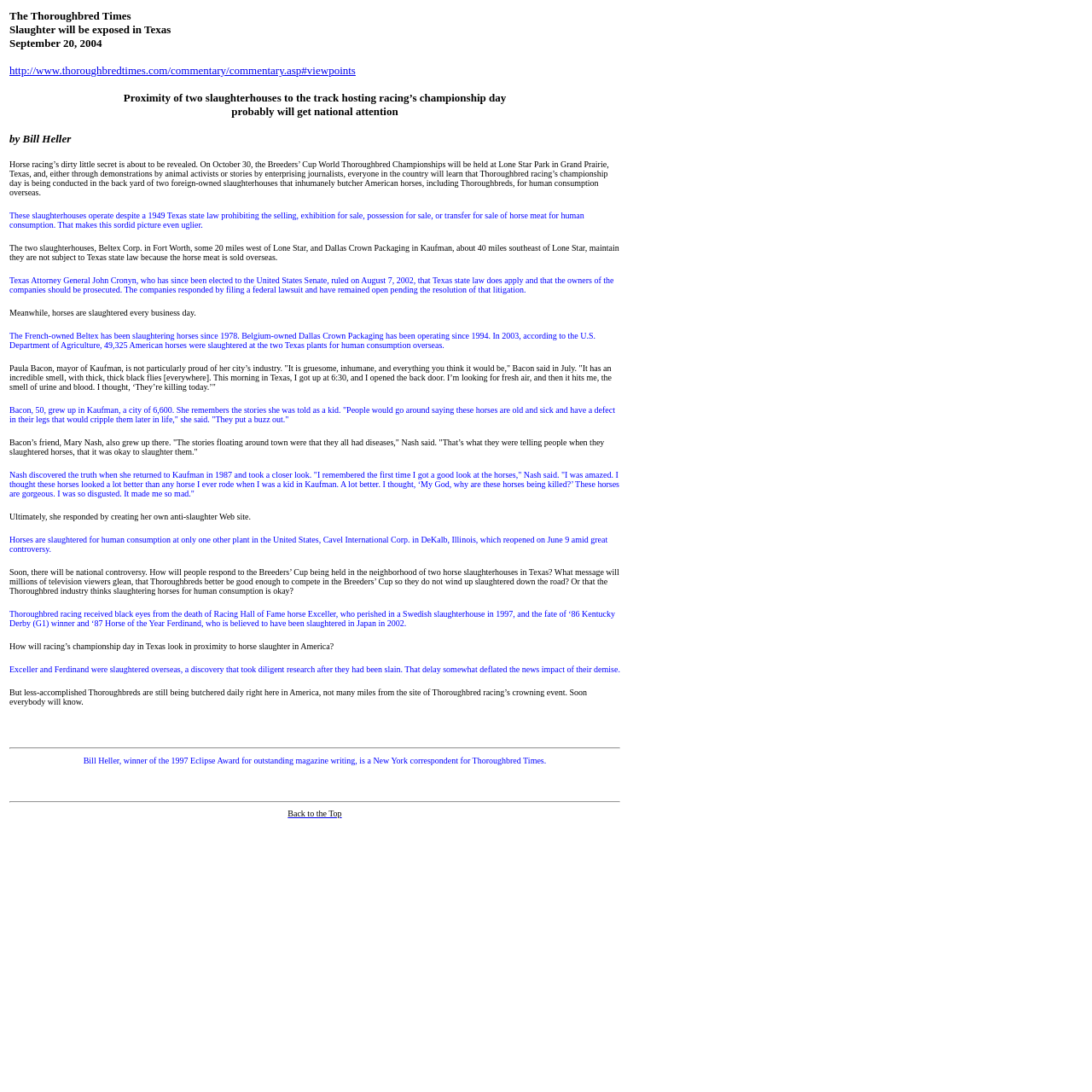Explain the webpage's layout and main content in detail.

This webpage appears to be an article discussing the issue of horse slaughter in the United States, specifically in Texas, and its connection to the Thoroughbred racing industry. The article is divided into two main sections, with a horizontal separator in between.

At the top of the page, there is a link to the article's URL, followed by a series of static text elements that make up the article's content. The text is arranged in a single column, with each paragraph separated by a small gap. The article's title, "The Thoroughbred Times Slaughter will be exposed in Texas September 20, 2004," is followed by a brief introduction to the topic.

The main content of the article discusses the presence of two horse slaughterhouses in Texas, near the site of the Breeders' Cup World Thoroughbred Championships, and how this proximity may lead to national controversy. The article cites statistics on the number of horses slaughtered in the United States and quotes from individuals, including the mayor of Kaufman, Texas, who express their opposition to the practice.

The article also mentions the history of horse slaughter in the United States, including the cases of two famous horses, Exceller and Ferdinand, who were slaughtered overseas. The author argues that the Thoroughbred racing industry has a responsibility to address the issue of horse slaughter and that the proximity of the slaughterhouses to the racing event may lead to negative publicity.

At the bottom of the page, there is a horizontal separator, followed by a brief bio of the author, Bill Heller, and a link to return to the top of the page.